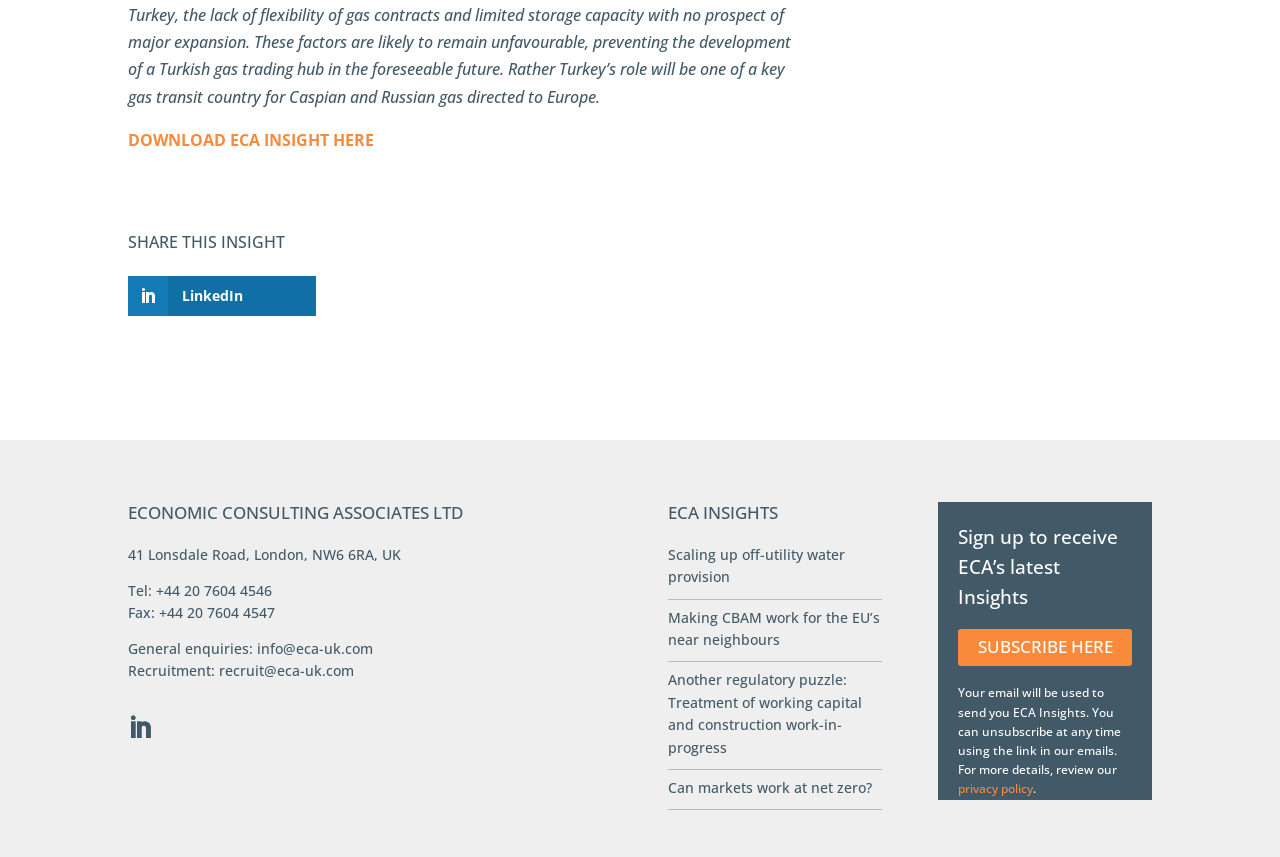Locate the bounding box coordinates of the area where you should click to accomplish the instruction: "Download ECA Insight".

[0.1, 0.15, 0.292, 0.176]